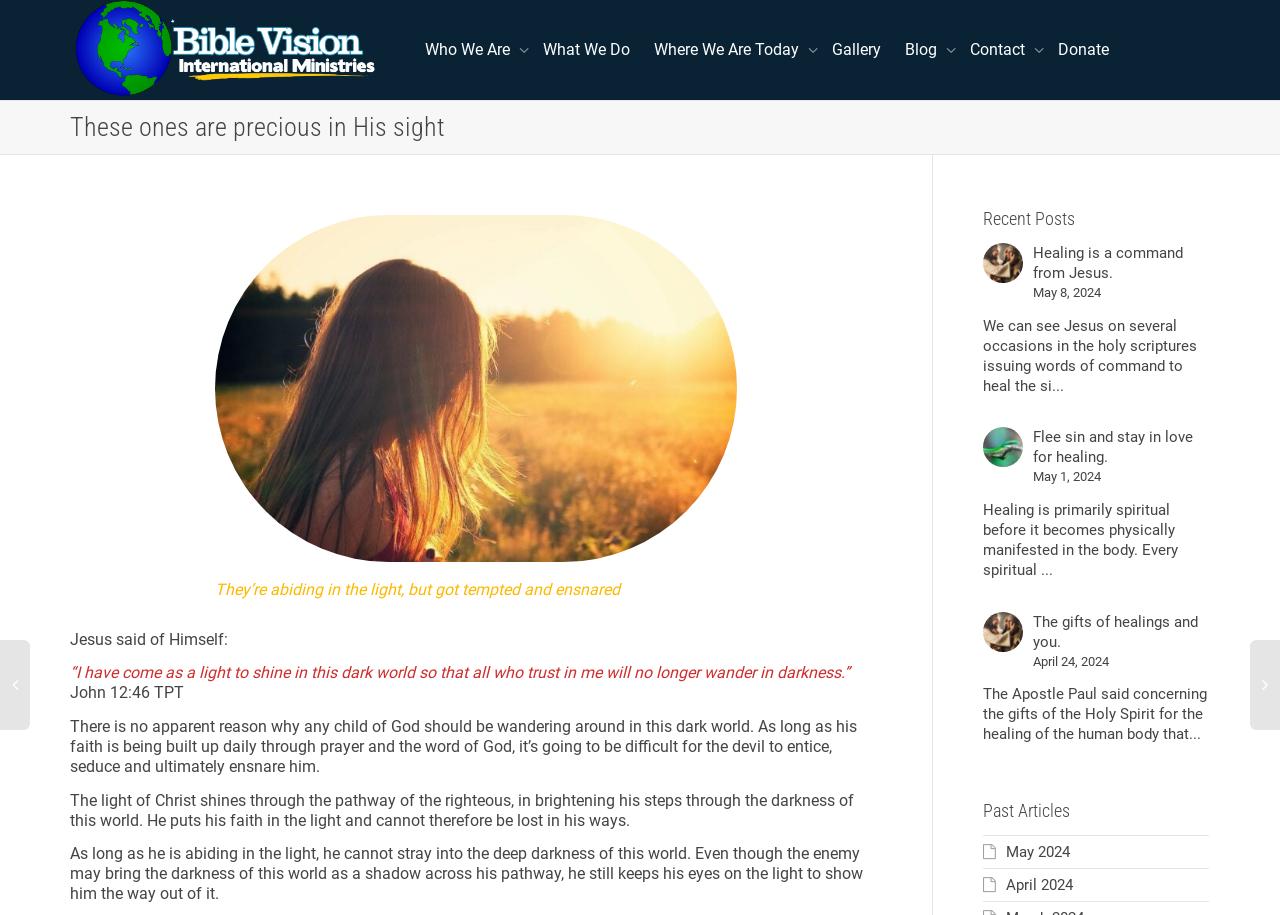Identify the bounding box coordinates for the element you need to click to achieve the following task: "Click on the 'Who We Are' link". Provide the bounding box coordinates as four float numbers between 0 and 1, in the form [left, top, right, bottom].

[0.332, 0.0, 0.406, 0.109]